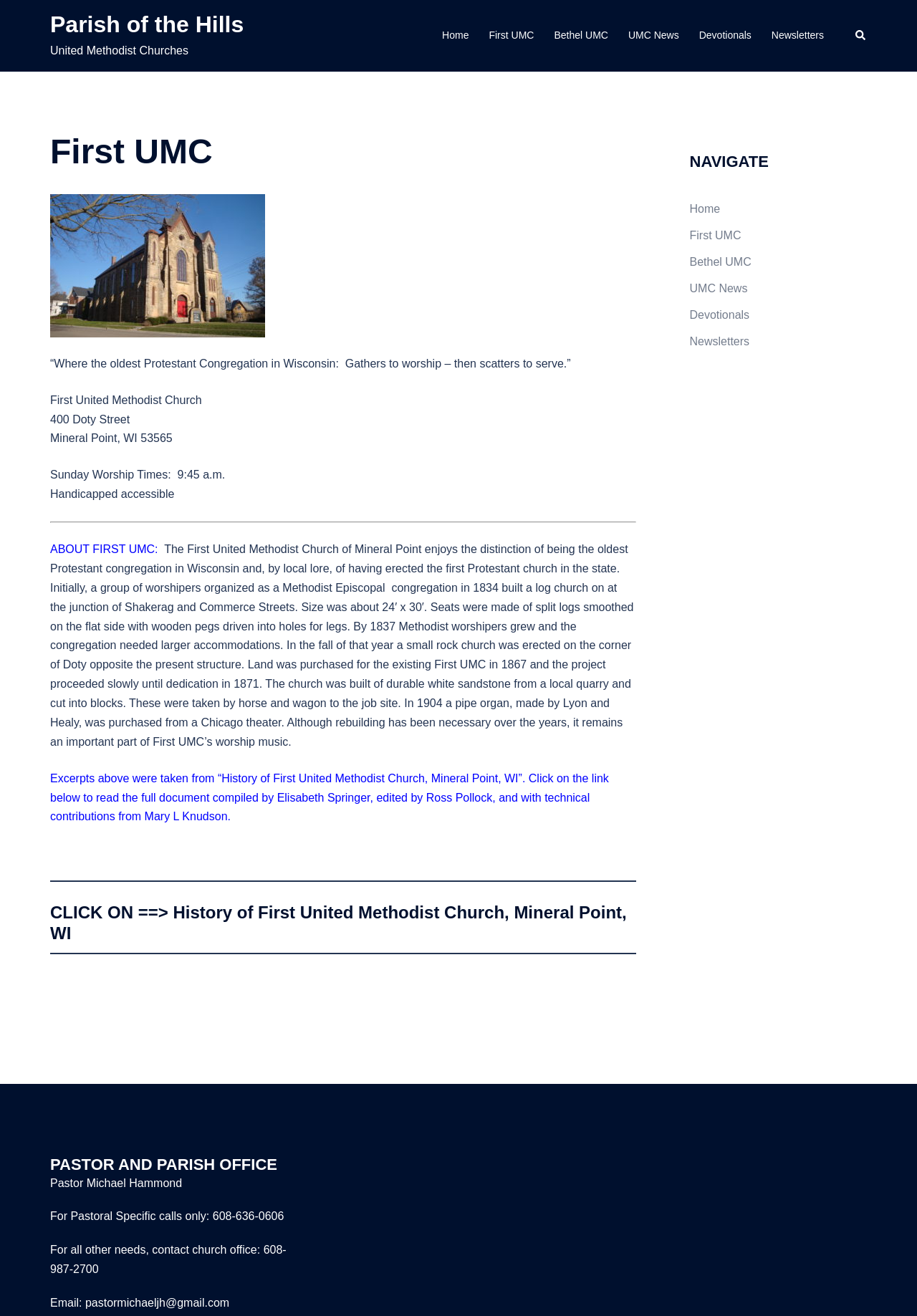Please find the bounding box coordinates of the element that you should click to achieve the following instruction: "Go to the Home page". The coordinates should be presented as four float numbers between 0 and 1: [left, top, right, bottom].

None